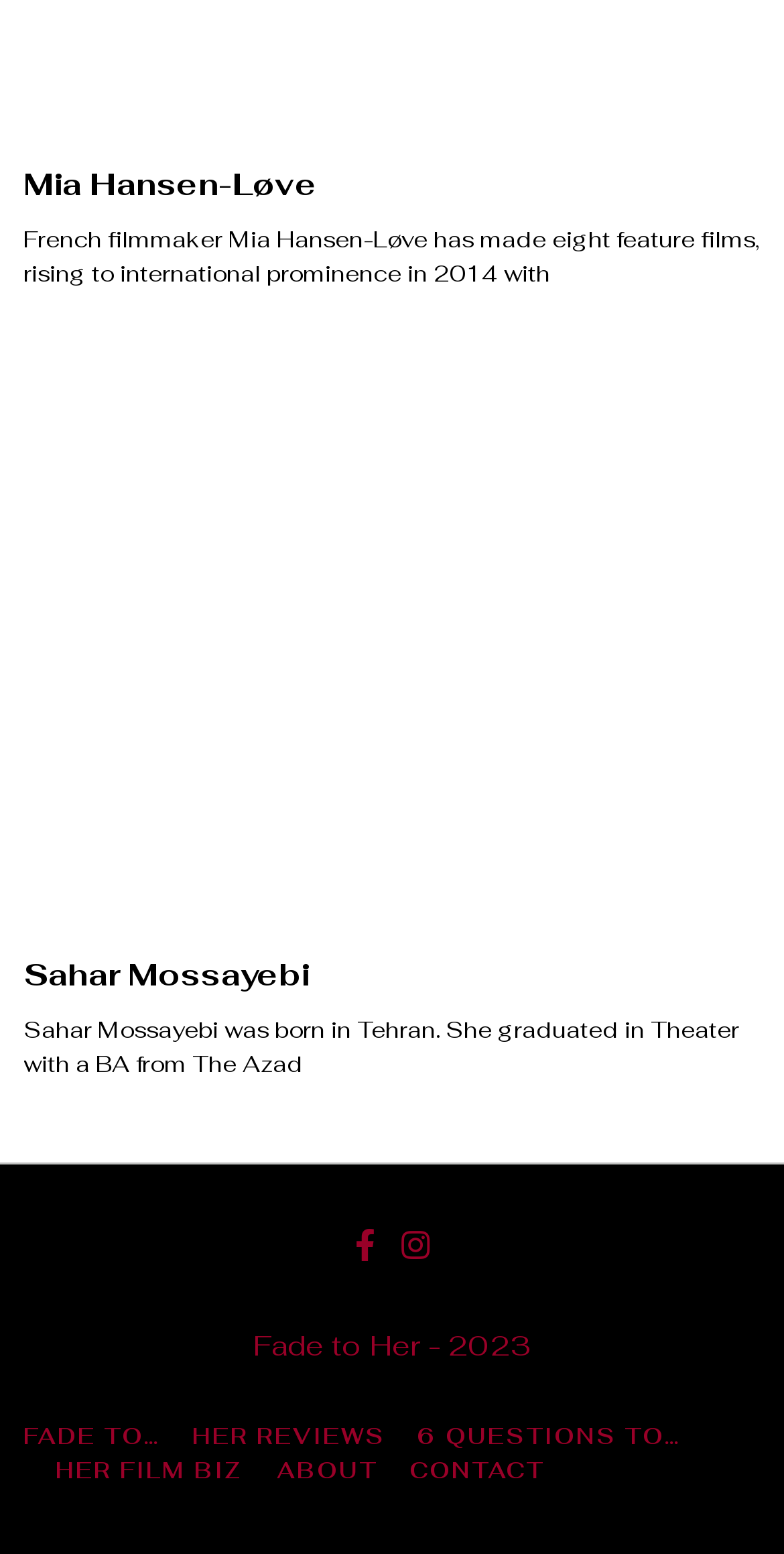Given the description of the UI element: "HER FILM BIZ", predict the bounding box coordinates in the form of [left, top, right, bottom], with each value being a float between 0 and 1.

[0.071, 0.935, 0.312, 0.956]